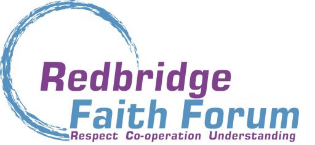Create an extensive and detailed description of the image.

The image features the logo of the Redbridge Faith Forum, which highlights the organization's commitment to fostering respect, cooperation, and understanding among different faith communities. The logo is visually striking, incorporating a circular design that symbolizes unity and inclusivity. The name "Redbridge Faith Forum" is prominently displayed in a modern typeface, with "Redbridge" in purple and "Faith Forum" in a calming blue shade. Below the name, the words "Respect Co-operation Understanding" emphasize the core values that guide the forum's mission to promote interfaith dialogue and community engagement. This image represents the essence of the forum's initiatives, such as workshops and events focused on shared values and collaborative efforts among diverse religious groups.